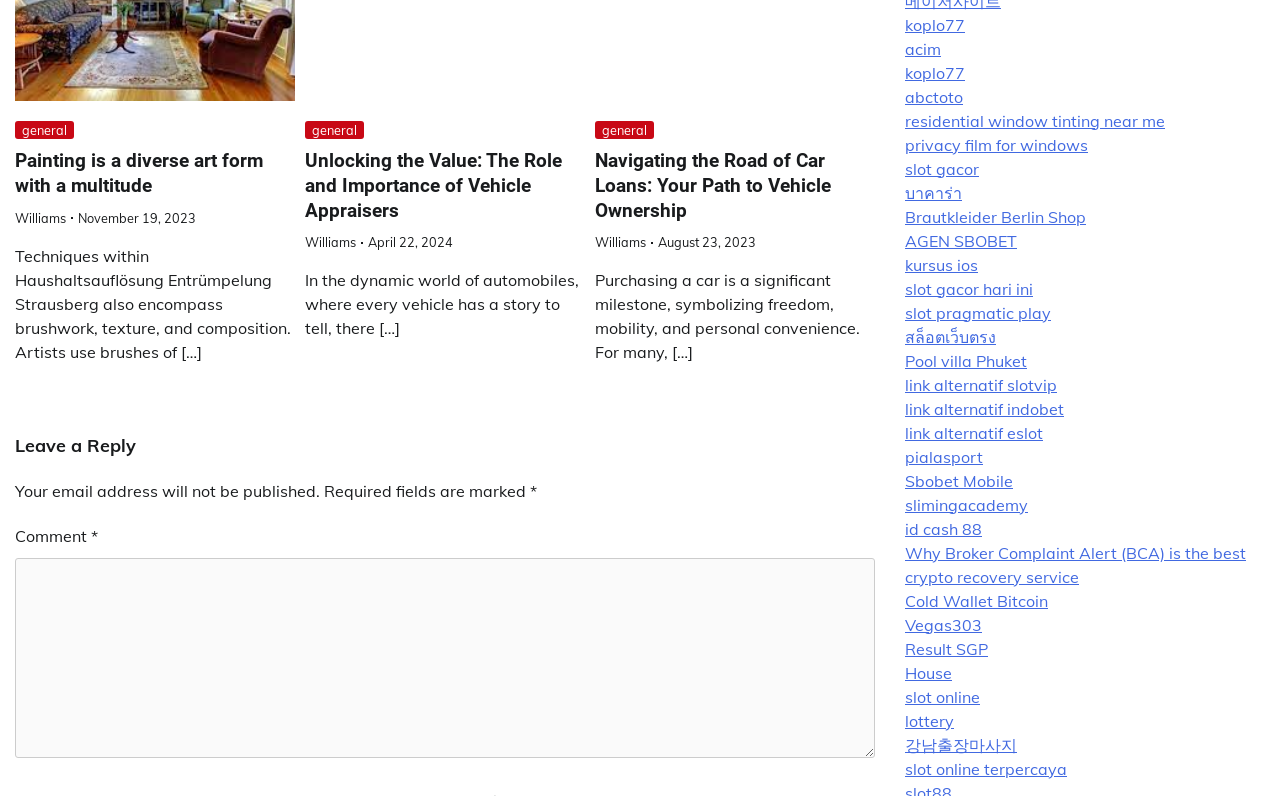Identify and provide the bounding box coordinates of the UI element described: "pialasport". The coordinates should be formatted as [left, top, right, bottom], with each number being a float between 0 and 1.

[0.707, 0.561, 0.768, 0.586]